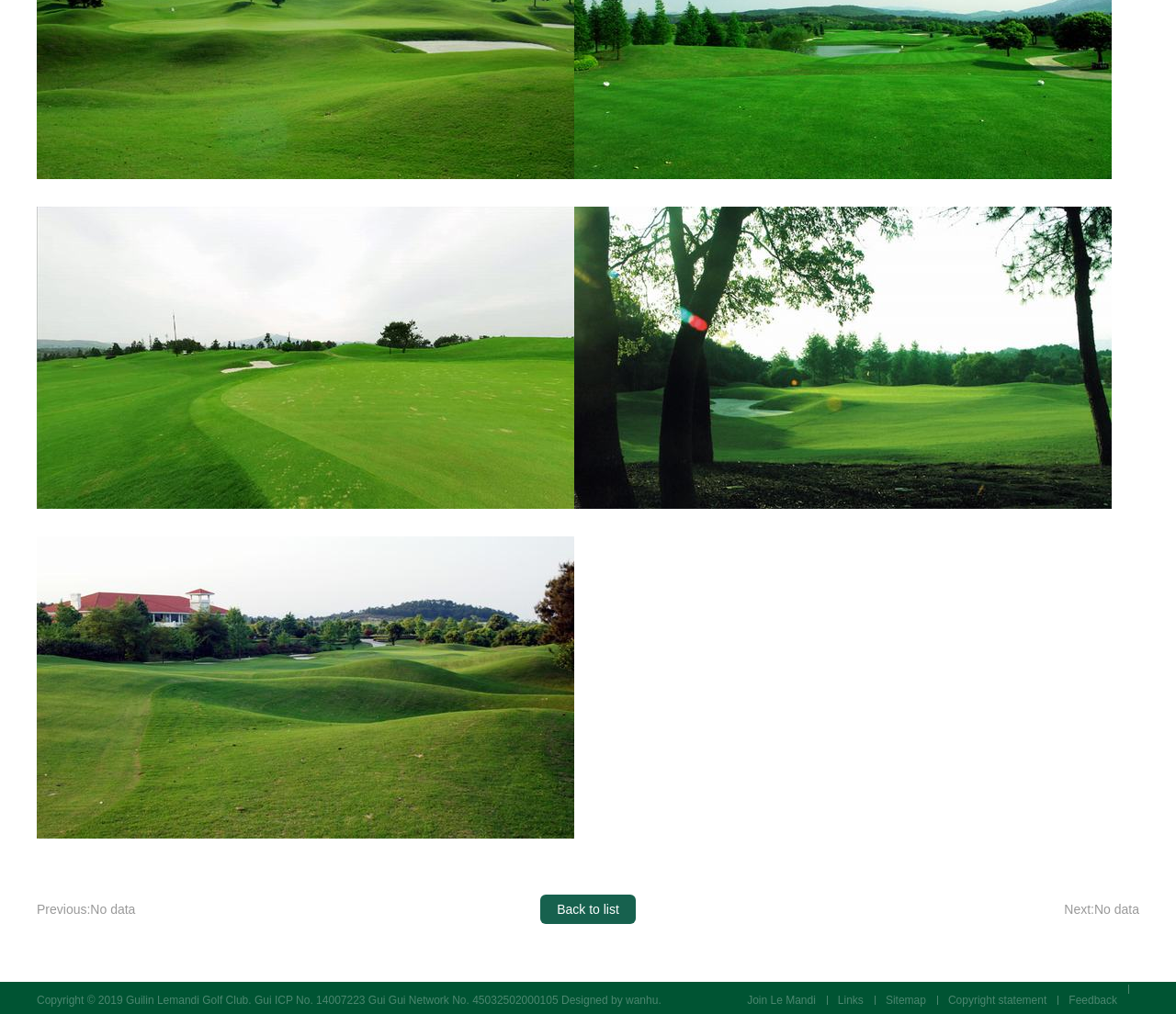Predict the bounding box coordinates of the area that should be clicked to accomplish the following instruction: "go back to list". The bounding box coordinates should consist of four float numbers between 0 and 1, i.e., [left, top, right, bottom].

[0.459, 0.882, 0.541, 0.911]